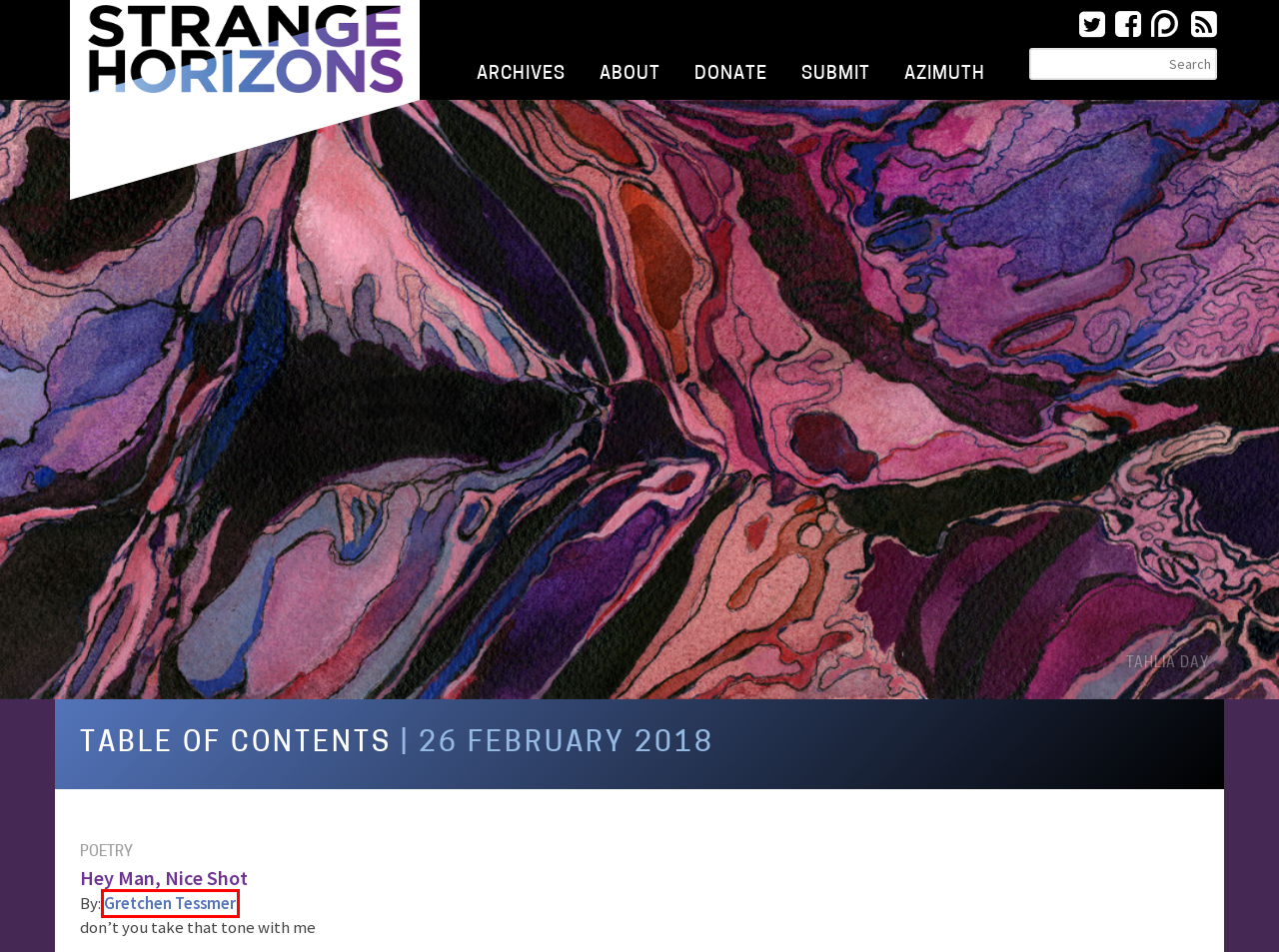Examine the screenshot of a webpage with a red bounding box around an element. Then, select the webpage description that best represents the new page after clicking the highlighted element. Here are the descriptions:
A. Strange Horizons - Gretchen Tessmer By Strange Horizons
B. Strange Horizons - Azimuth
C. Strange Horizons - RSS Feeds
D. Strange Horizons - Hey Man, Nice Shot By Gretchen Tessmer
E. Strange Horizons - Donate
F. paintings and drawings by tahlia day
G. Strange Horizons - Poetry
H. Strange Horizons - Submit

A